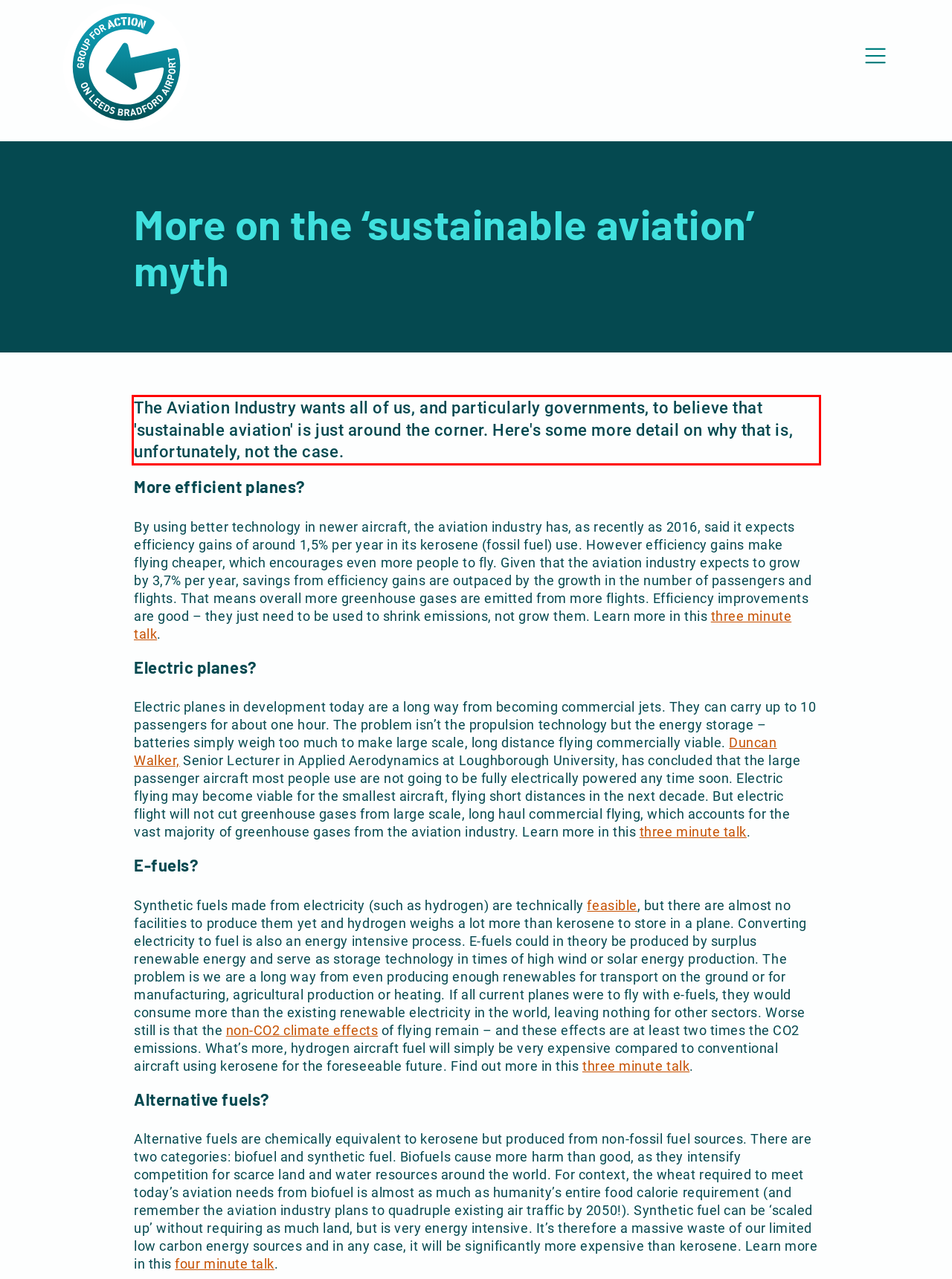Given a screenshot of a webpage containing a red bounding box, perform OCR on the text within this red bounding box and provide the text content.

The Aviation Industry wants all of us, and particularly governments, to believe that 'sustainable aviation' is just around the corner. Here's some more detail on why that is, unfortunately, not the case.